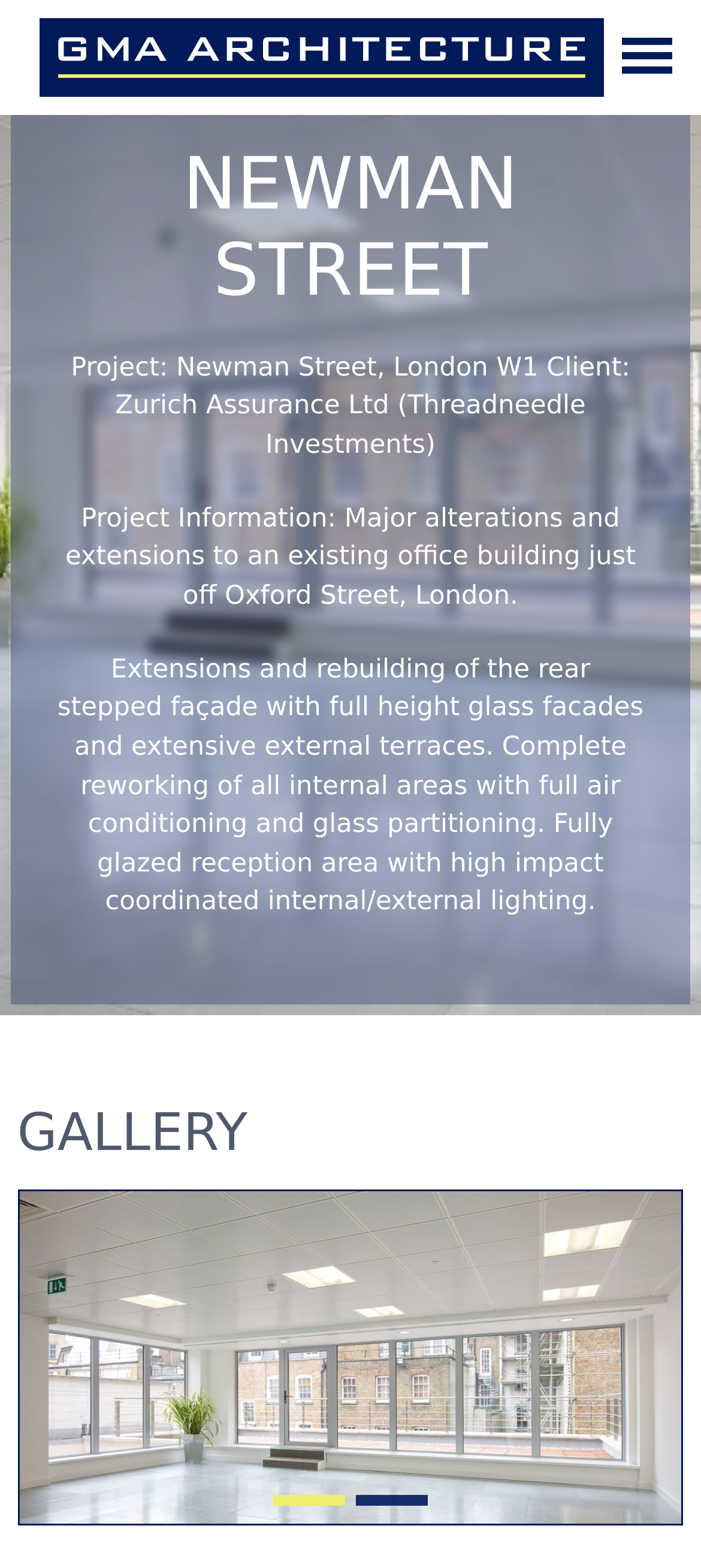What is the location of the project?
Using the details from the image, give an elaborate explanation to answer the question.

I found the answer by reading the StaticText element 'Project: Newman Street, London W1 Client: Zurich Assurance Ltd (Threadneedle Investments)' which provides information about the project, including the location.